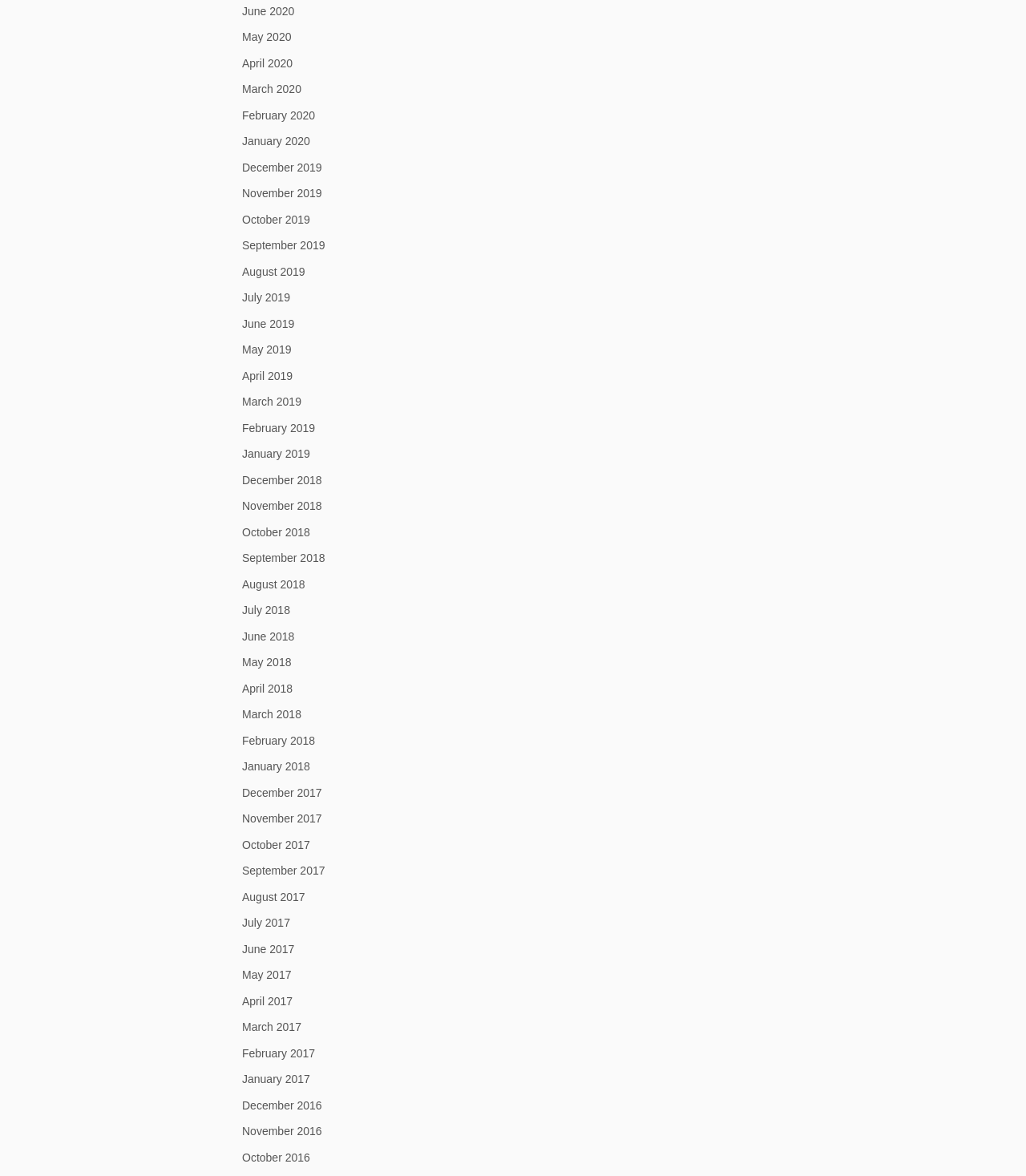Determine the bounding box coordinates of the clickable region to follow the instruction: "view May 2019".

[0.236, 0.292, 0.284, 0.306]